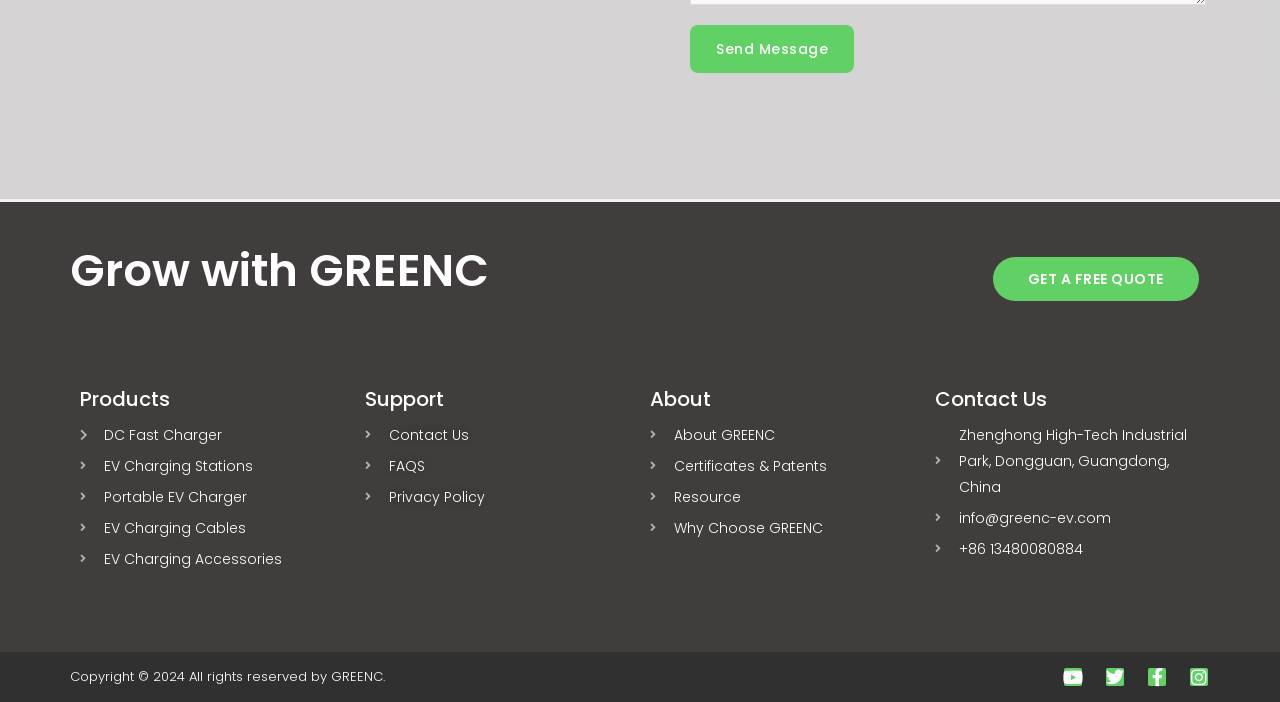Please identify the bounding box coordinates of the element I should click to complete this instruction: 'Follow GREENC on Youtube'. The coordinates should be given as four float numbers between 0 and 1, like this: [left, top, right, bottom].

[0.831, 0.951, 0.845, 0.977]